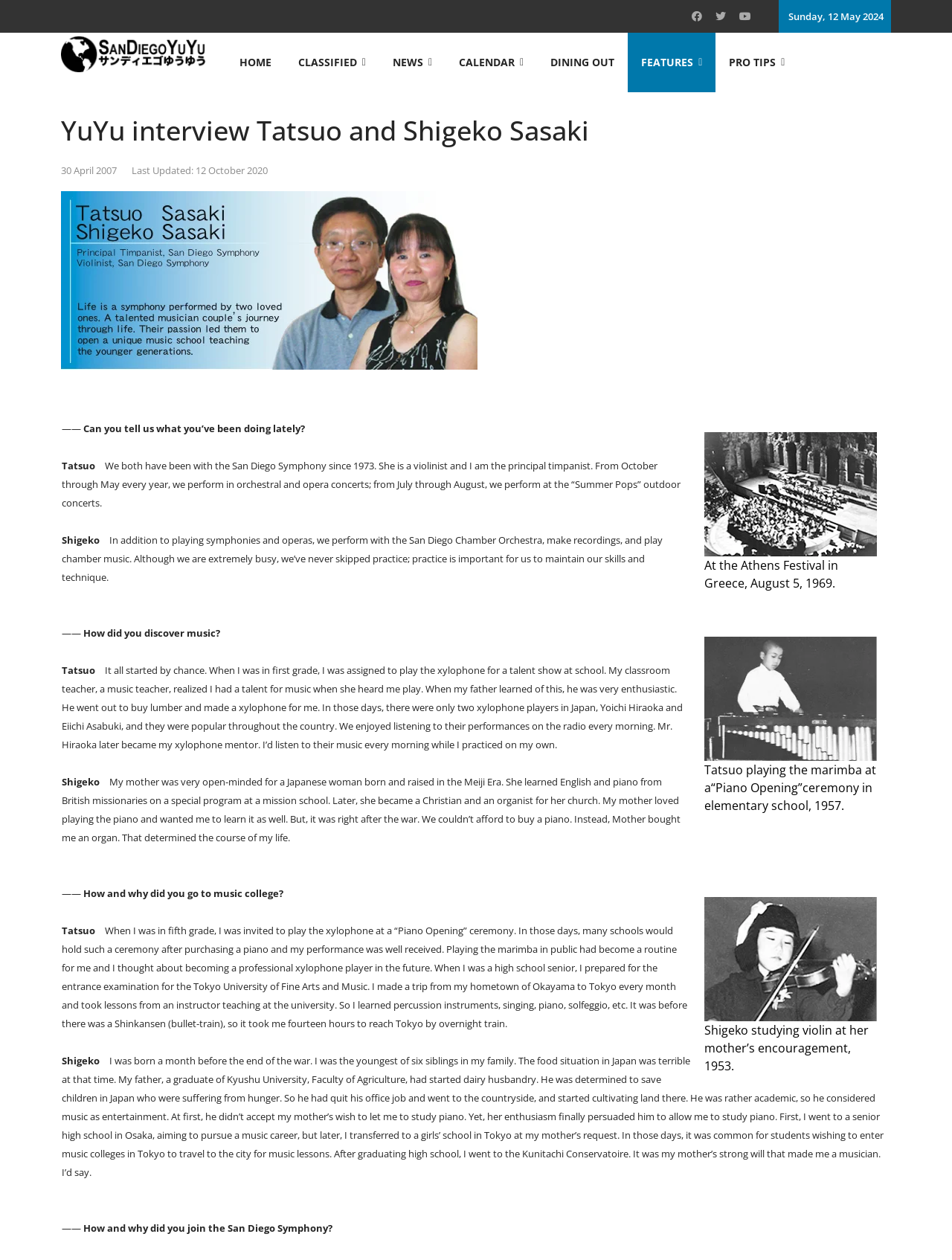What is the name of the ceremony mentioned in the article?
Respond to the question with a well-detailed and thorough answer.

I found the name of the ceremony by reading the text associated with Tatsuo's experience. The text mentions 'When I was in fifth grade, I was invited to play the xylophone at a “Piano Opening” ceremony.'.